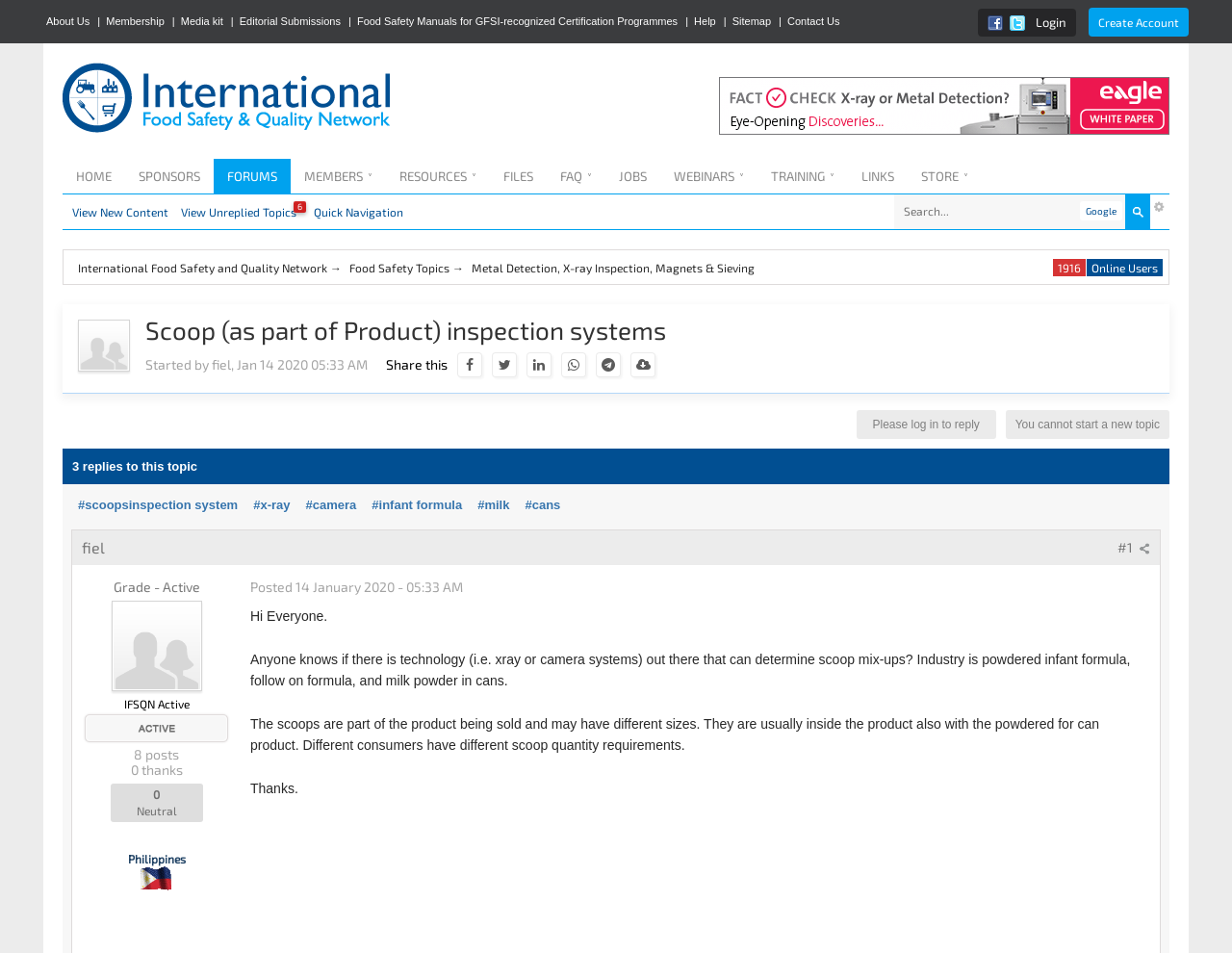What is the topic of the current discussion?
Based on the image, provide a one-word or brief-phrase response.

Scoop inspection systems